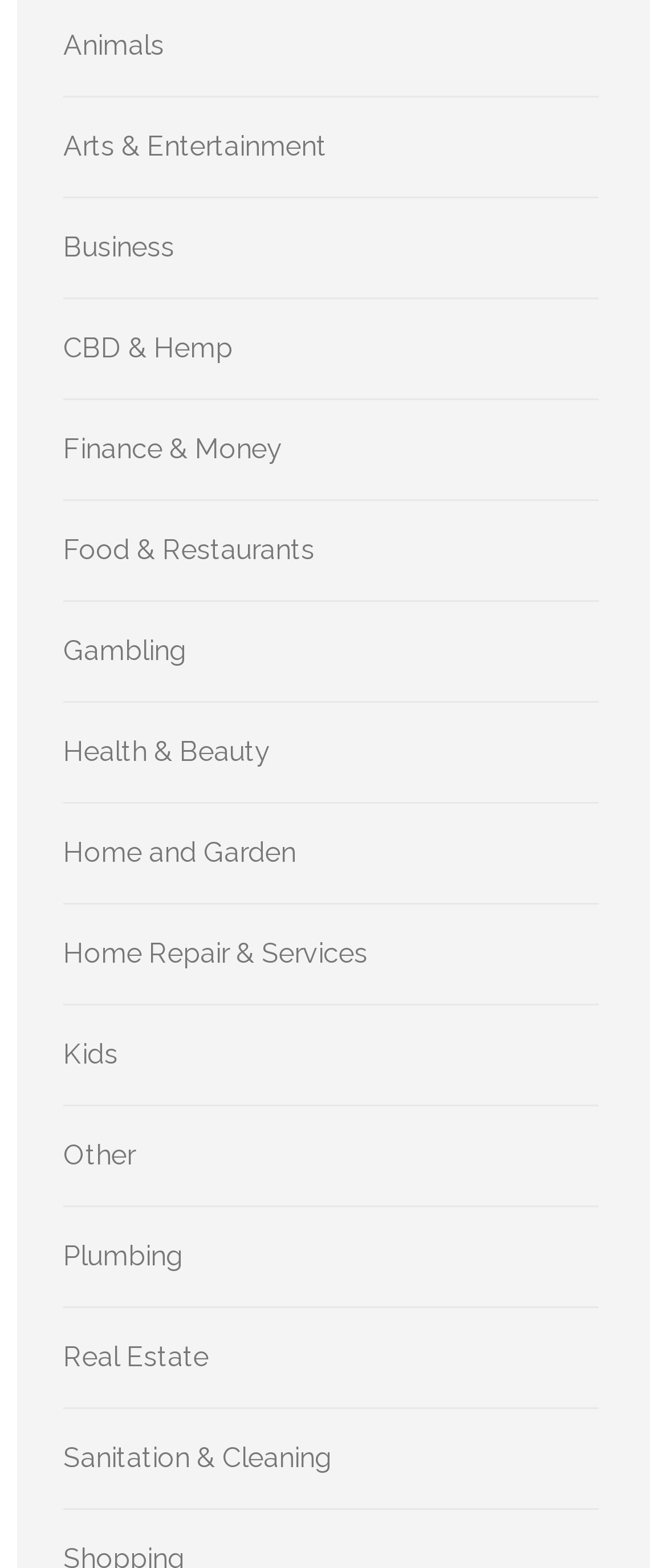Please identify the bounding box coordinates of the element that needs to be clicked to execute the following command: "Learn about CBD & Hemp". Provide the bounding box using four float numbers between 0 and 1, formatted as [left, top, right, bottom].

[0.095, 0.211, 0.349, 0.232]